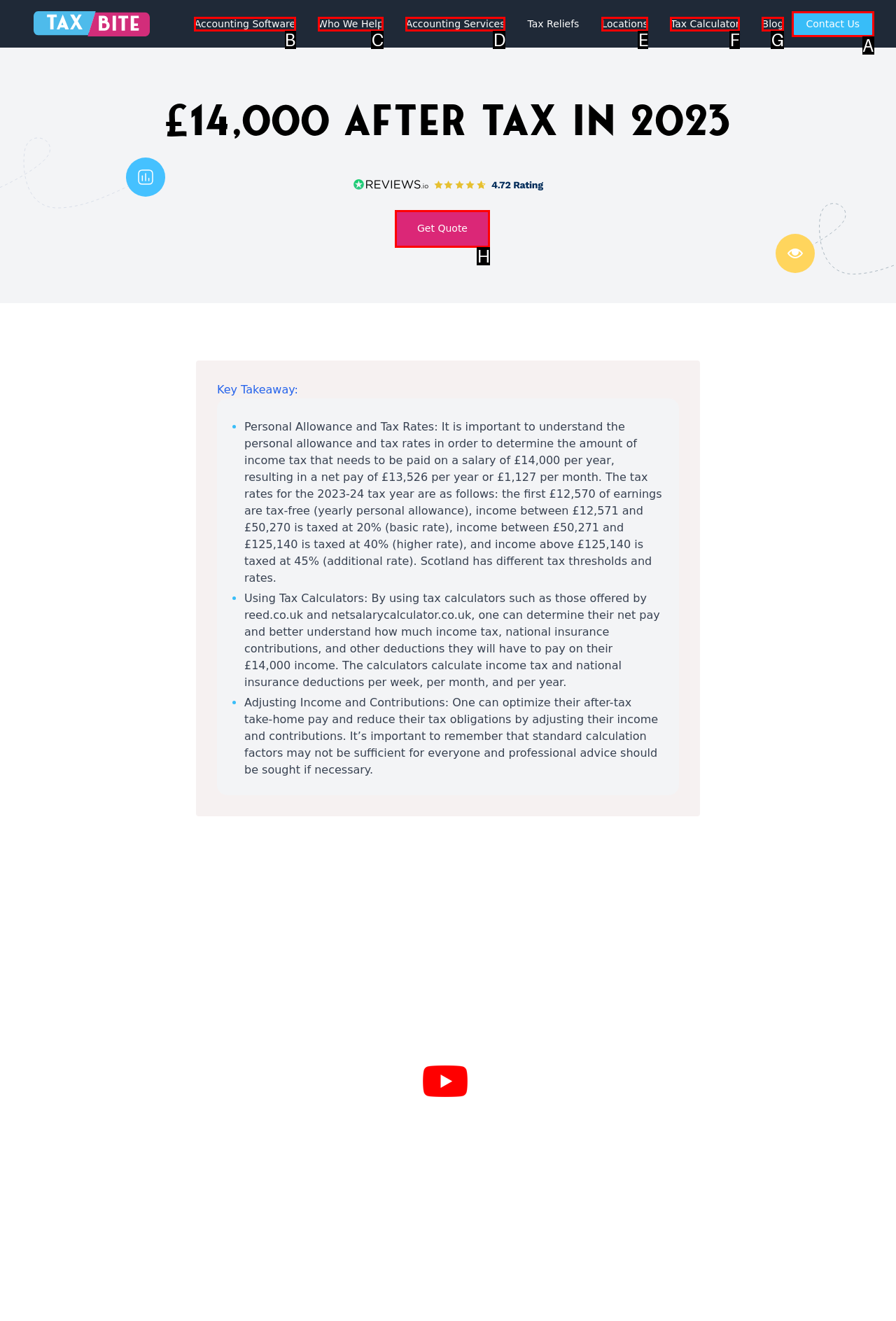Tell me the letter of the option that corresponds to the description: Who We Help
Answer using the letter from the given choices directly.

C